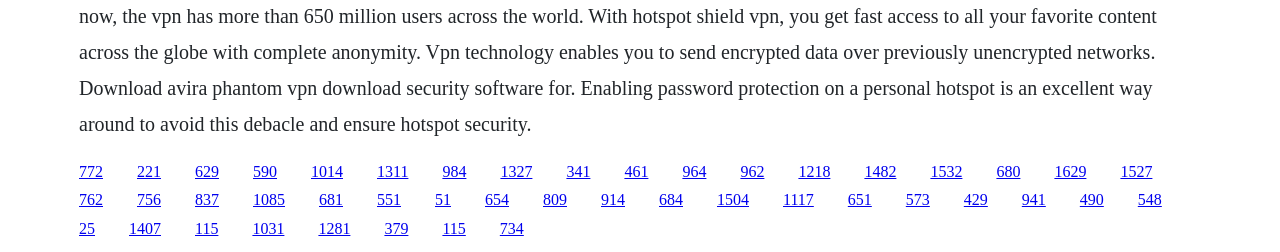Show the bounding box coordinates of the element that should be clicked to complete the task: "click the first link".

[0.062, 0.645, 0.08, 0.713]